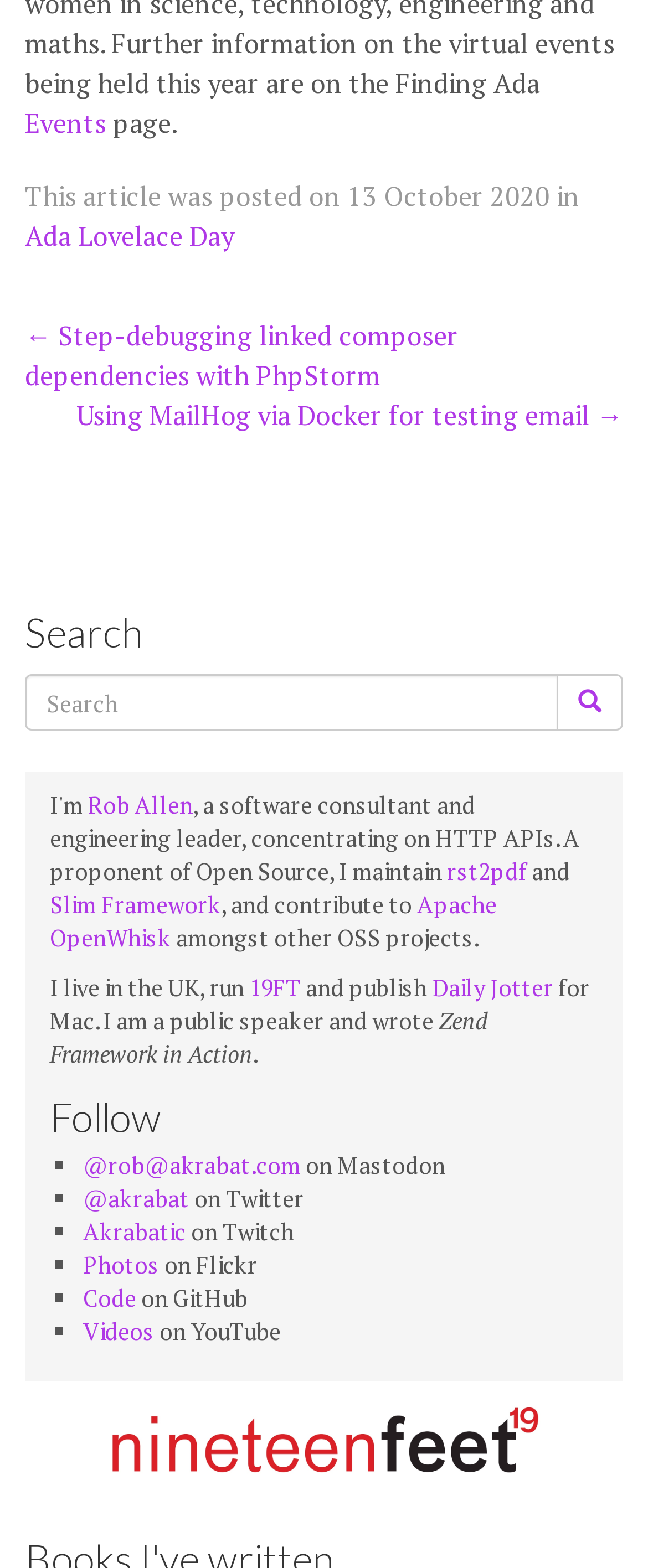Please specify the bounding box coordinates of the clickable region necessary for completing the following instruction: "Go to Ada Lovelace Day". The coordinates must consist of four float numbers between 0 and 1, i.e., [left, top, right, bottom].

[0.038, 0.139, 0.362, 0.162]